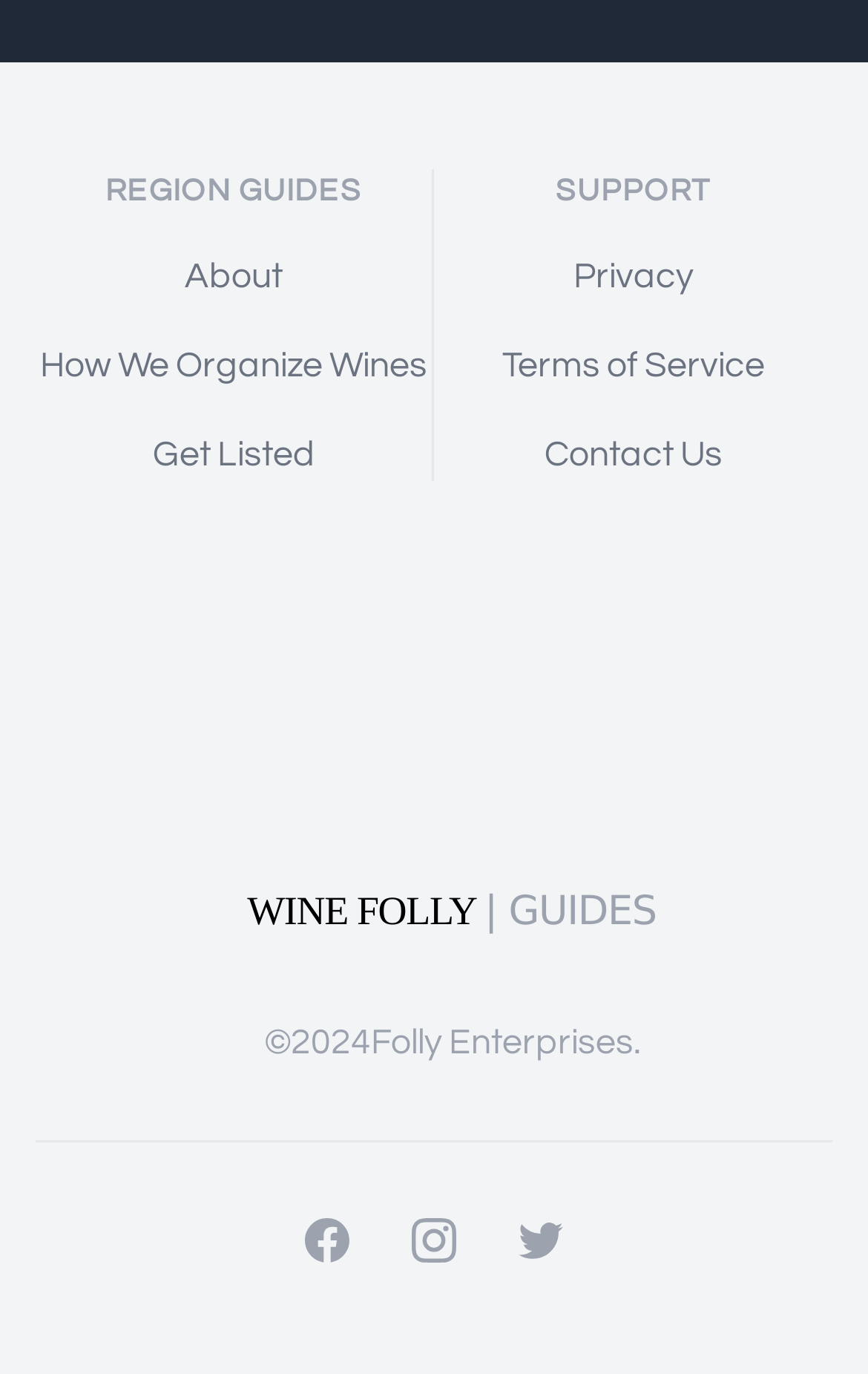Can you specify the bounding box coordinates for the region that should be clicked to fulfill this instruction: "View the REGION GUIDES section".

[0.041, 0.123, 0.497, 0.156]